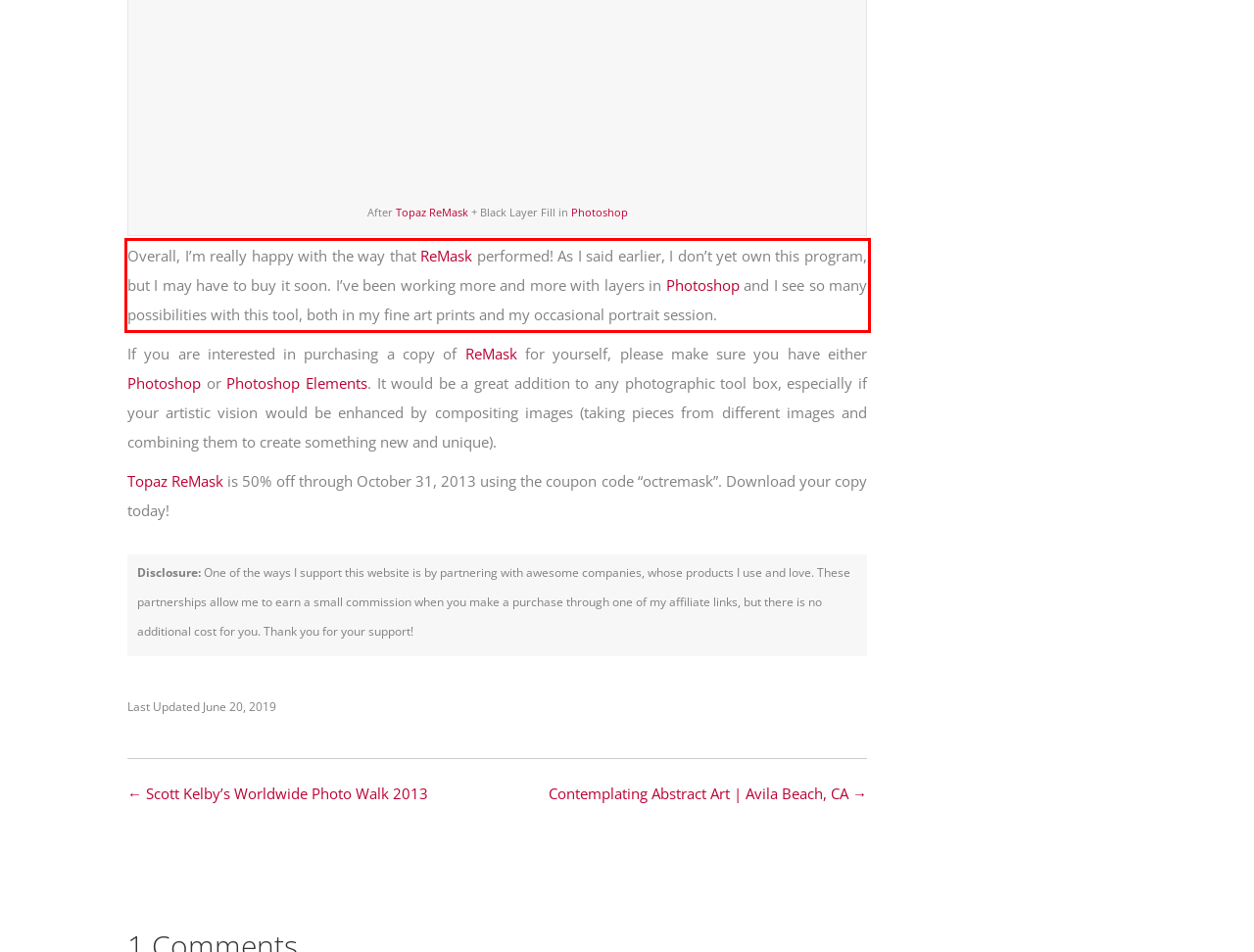Analyze the webpage screenshot and use OCR to recognize the text content in the red bounding box.

Overall, I’m really happy with the way that ReMask performed! As I said earlier, I don’t yet own this program, but I may have to buy it soon. I’ve been working more and more with layers in Photoshop and I see so many possibilities with this tool, both in my fine art prints and my occasional portrait session.